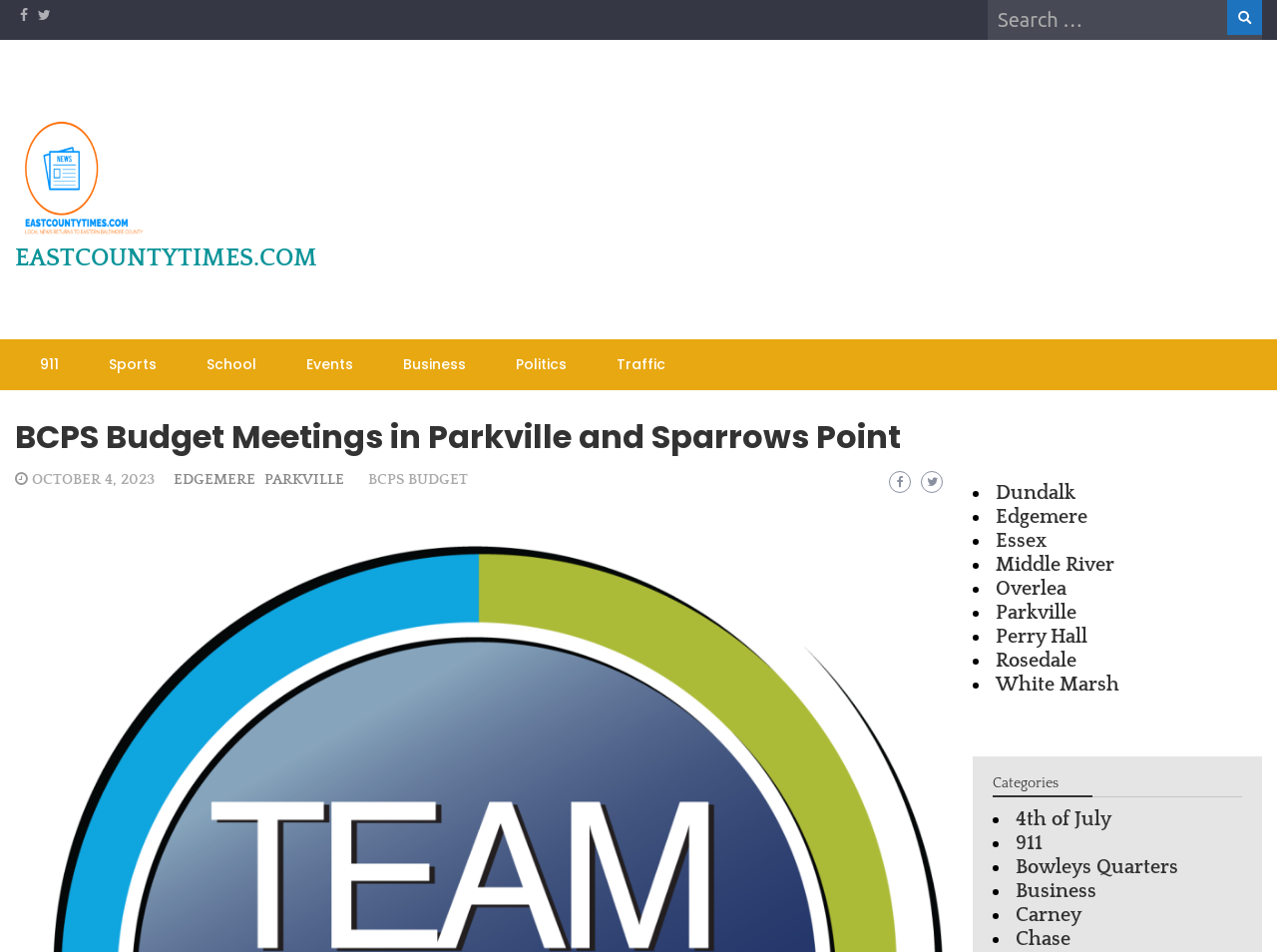Locate the bounding box coordinates of the segment that needs to be clicked to meet this instruction: "Click on the '911' category".

[0.016, 0.356, 0.062, 0.41]